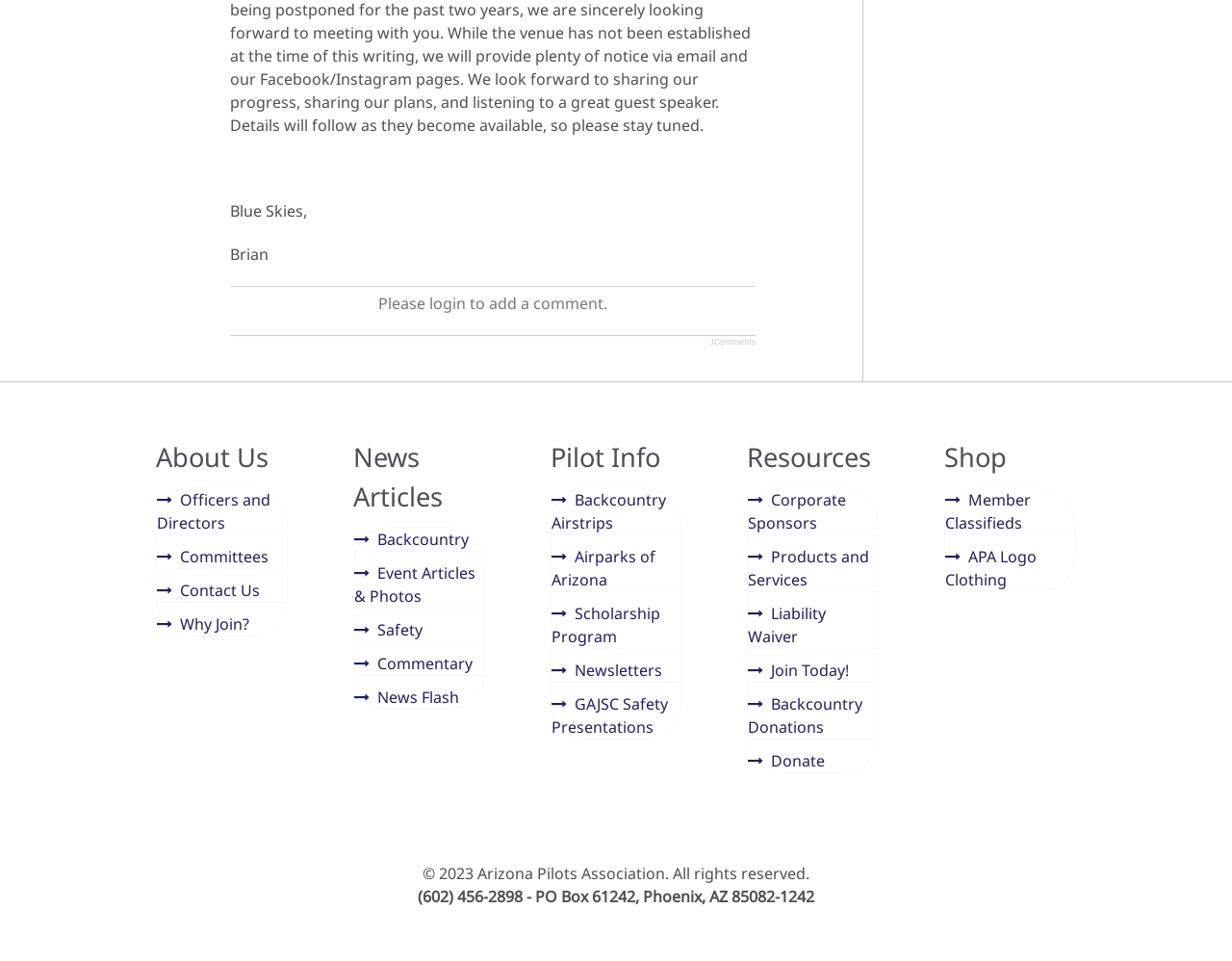What is the name of the organization?
Utilize the image to construct a detailed and well-explained answer.

I inferred this answer by looking at the various links and headings on the webpage, which suggest that the organization is related to pilots and aviation. The presence of links like 'Officers and Directors', 'Committees', and 'Contact Us' also imply that it is an organization.